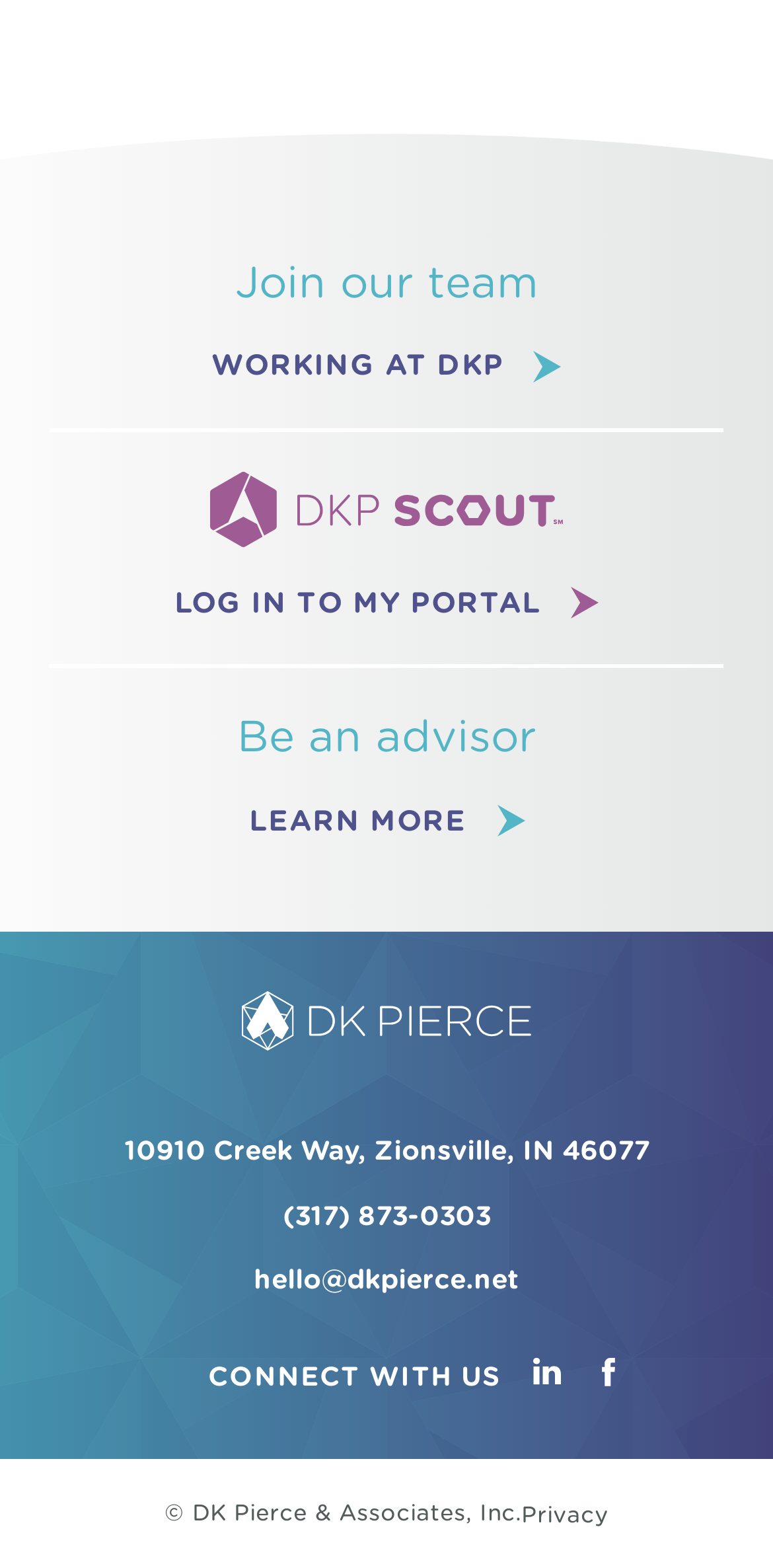Can you identify the bounding box coordinates of the clickable region needed to carry out this instruction: 'Learn more about new nuclear power plants in the United States'? The coordinates should be four float numbers within the range of 0 to 1, stated as [left, top, right, bottom].

None